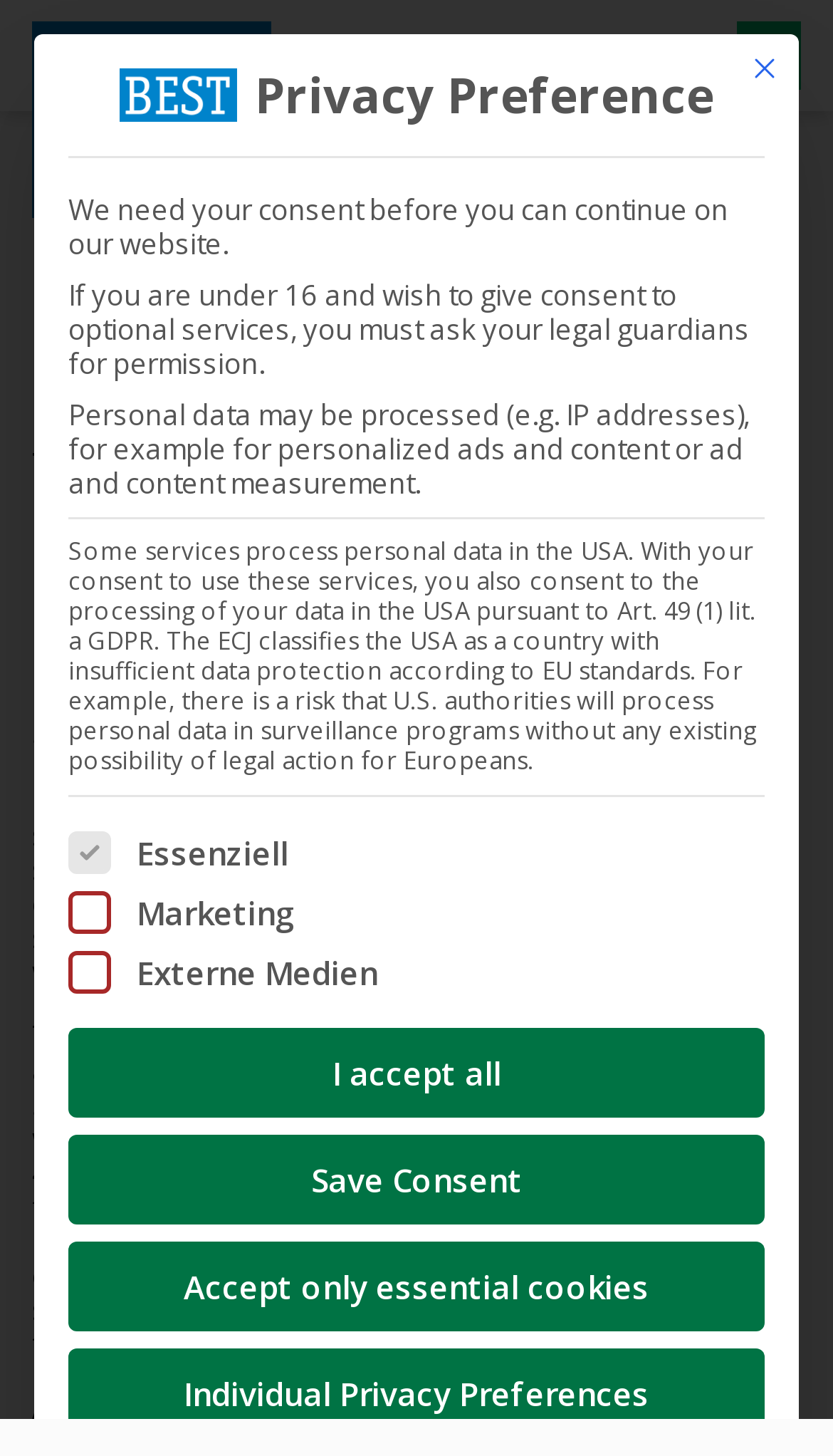Please answer the following question using a single word or phrase: 
What is the purpose of the checkboxes?

To select privacy preferences